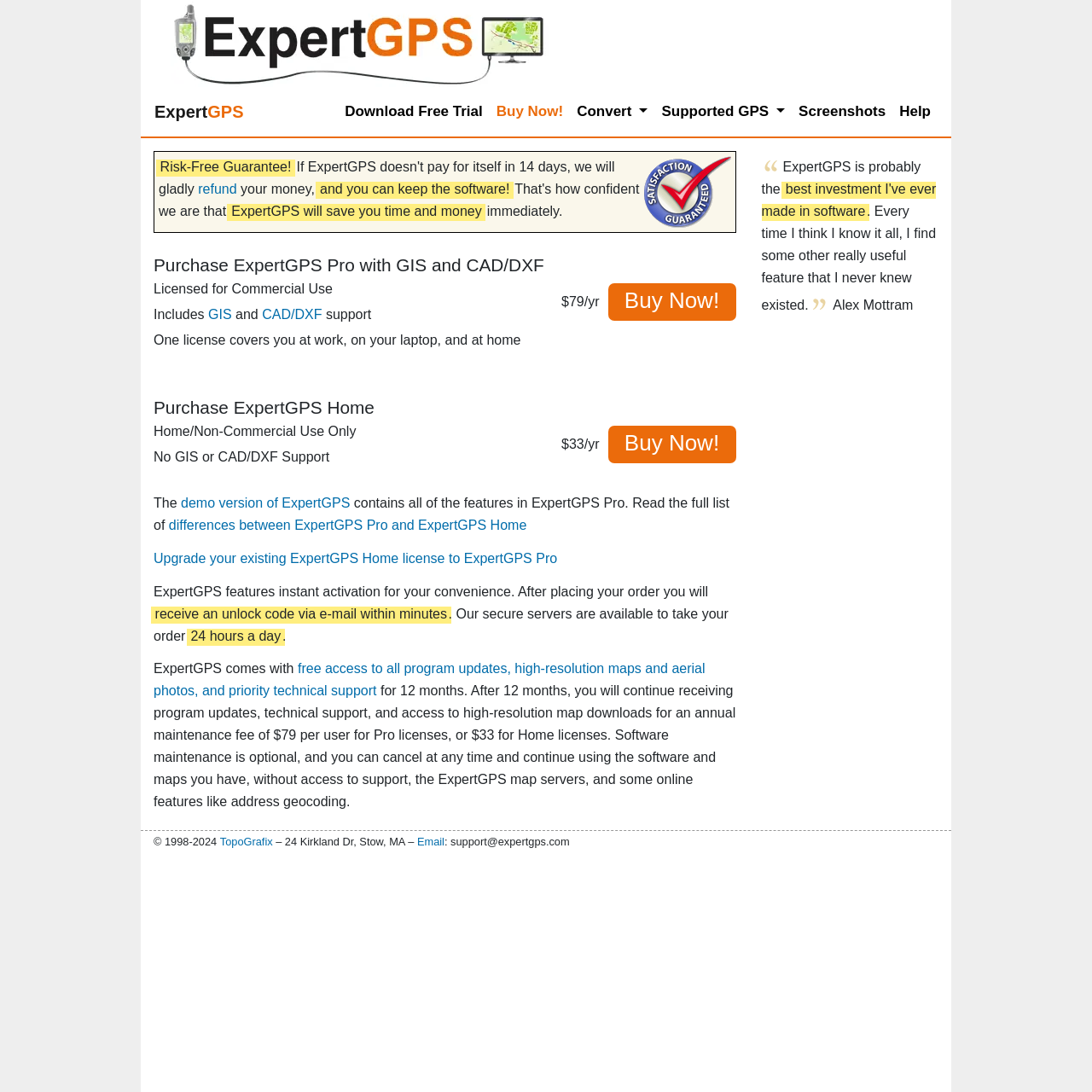Please determine the bounding box of the UI element that matches this description: Download Free Trial. The coordinates should be given as (top-left x, top-left y, bottom-right x, bottom-right y), with all values between 0 and 1.

[0.31, 0.086, 0.448, 0.119]